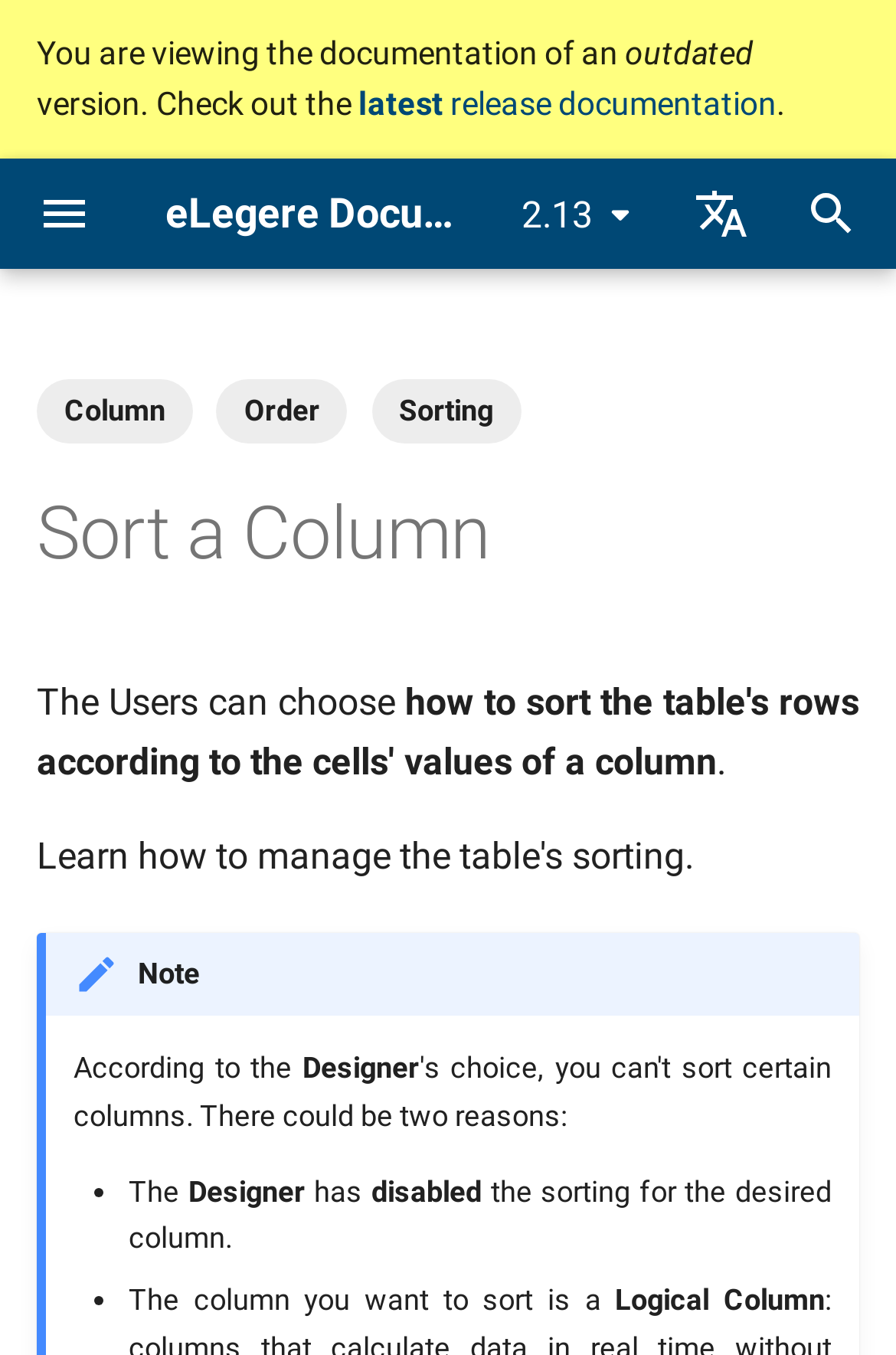Using the given description, provide the bounding box coordinates formatted as (top-left x, top-left y, bottom-right x, bottom-right y), with all values being floating point numbers between 0 and 1. Description: What's New

[0.0, 0.19, 0.621, 0.271]